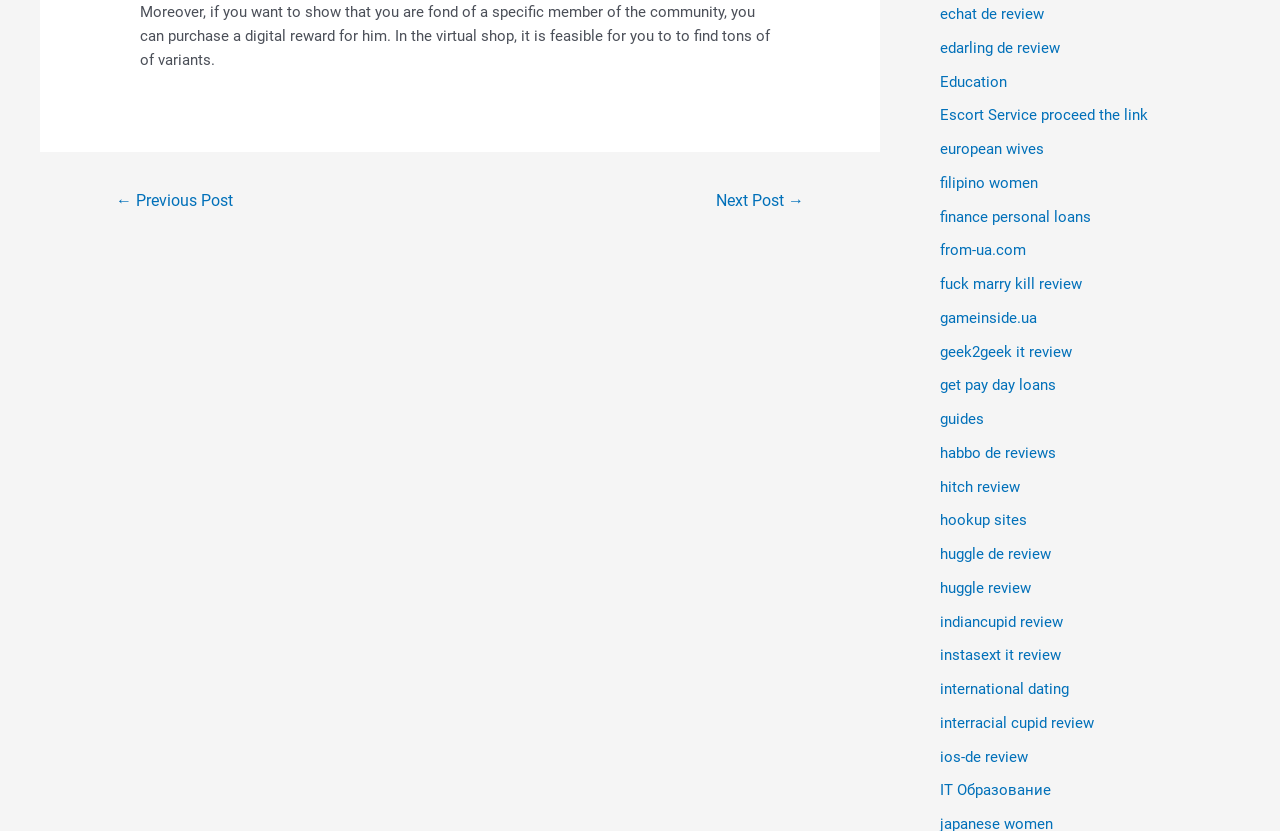What is the purpose of the navigation section?
Can you offer a detailed and complete answer to this question?

The navigation section is located at the top of the webpage, indicated by the 'Posts' label. It contains links to previous and next posts, as well as various categories and reviews, suggesting that the purpose of this section is to facilitate navigation and exploration of the website's content.